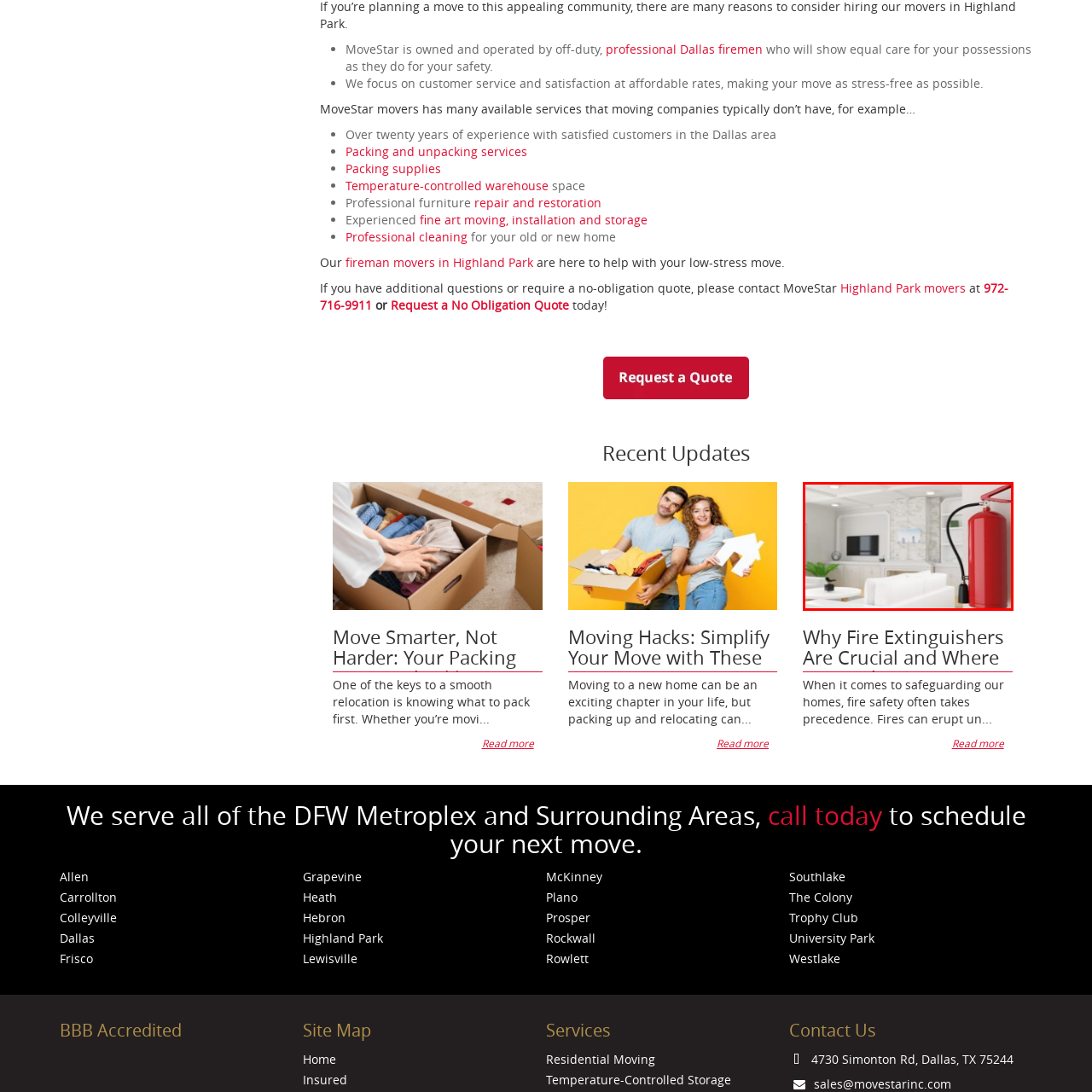Refer to the image within the red outline and provide a one-word or phrase answer to the question:
Is there any greenery visible in the room?

Yes